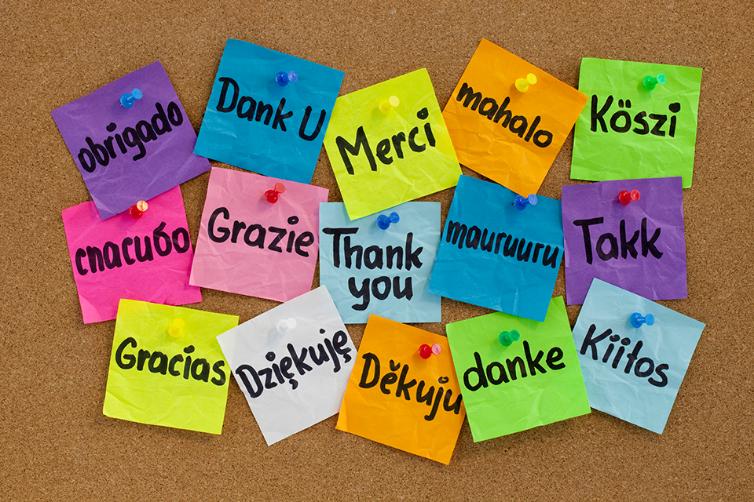Use a single word or phrase to answer the question: 
How many languages are represented on the board?

Multiple